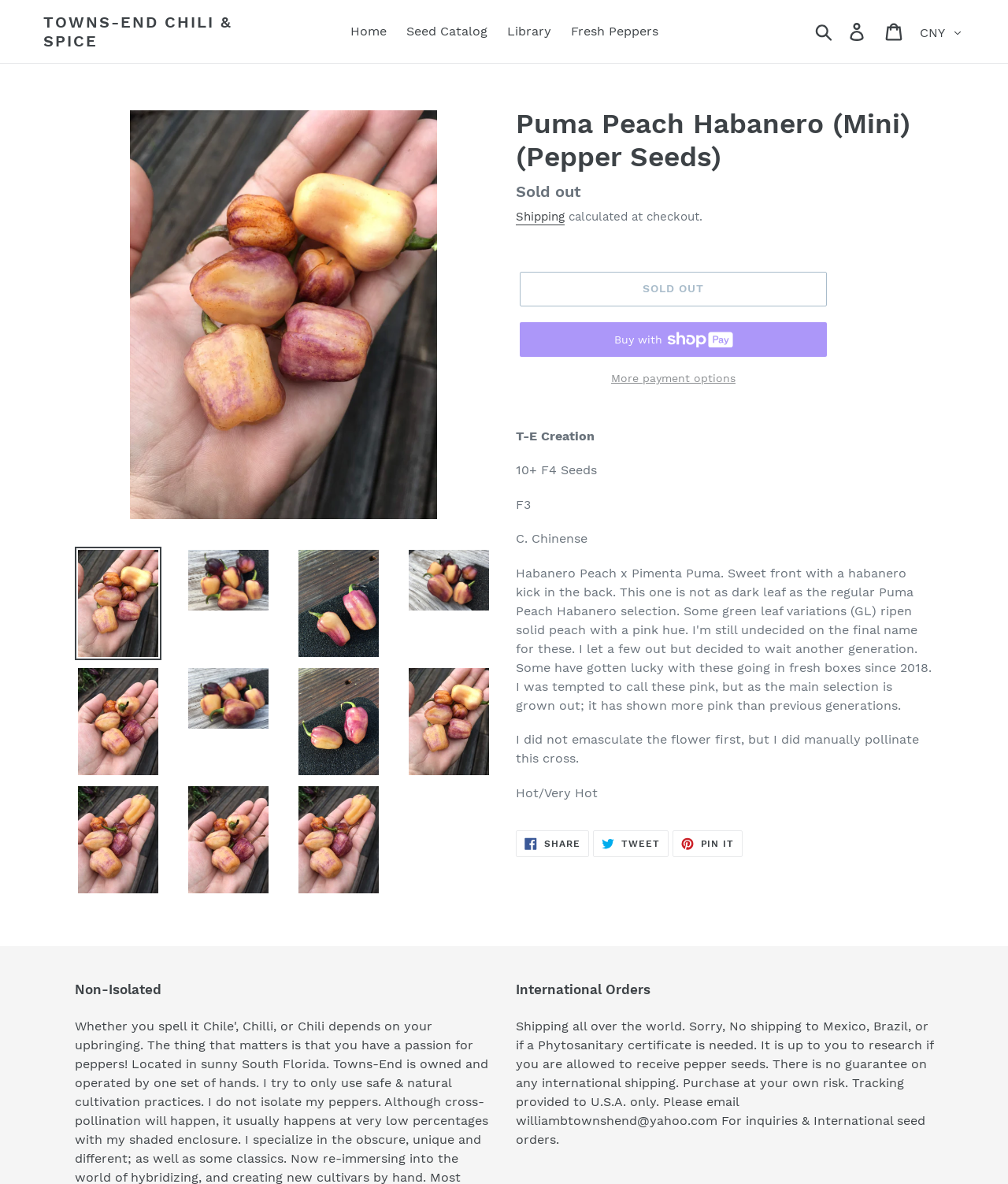Refer to the image and offer a detailed explanation in response to the question: What is the heat level of the pepper?

I found the answer by reading the description of the pepper seeds, which mentions 'Hot/Very Hot' as the heat level of the pepper. This suggests that the pepper is quite spicy.